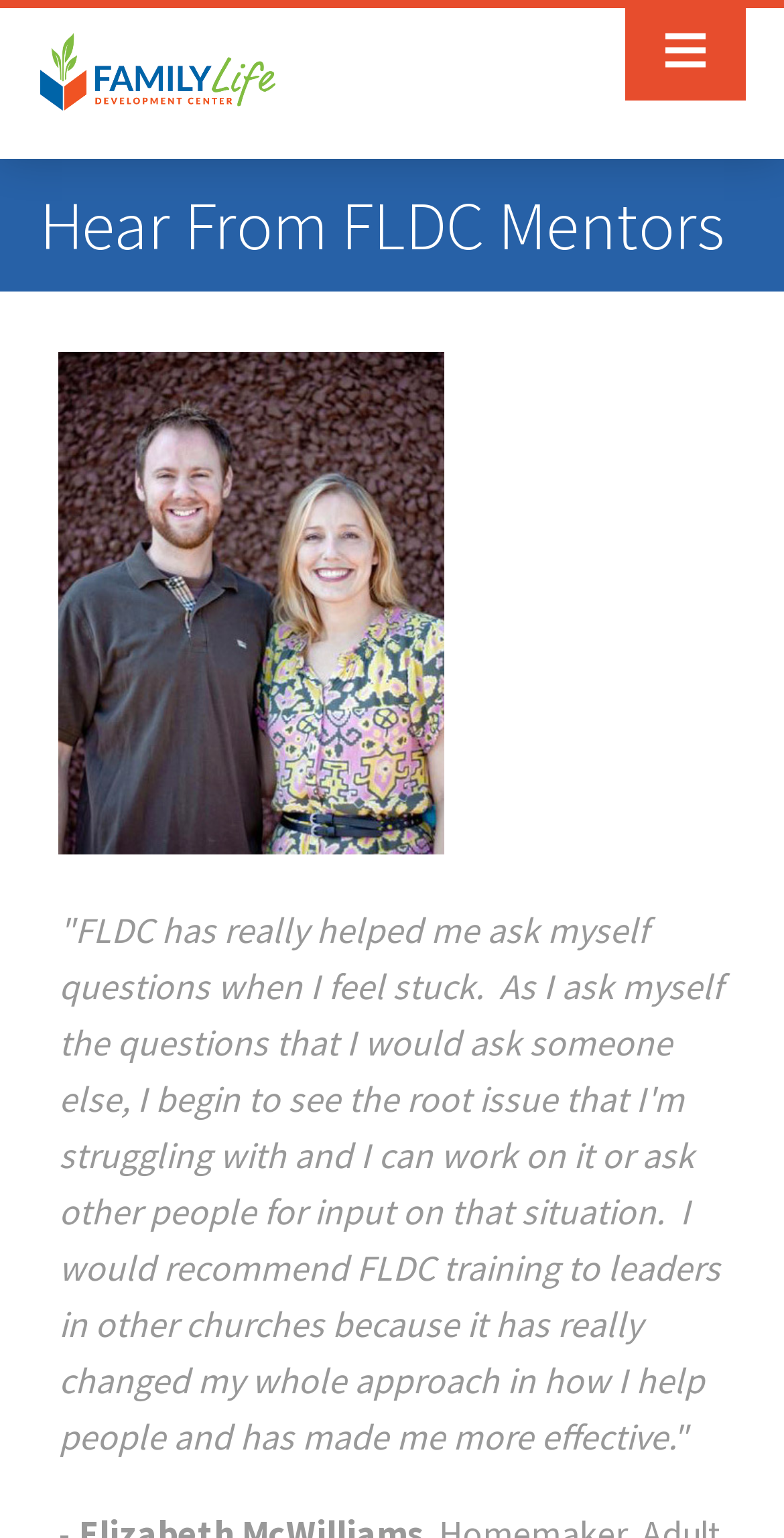Determine the bounding box coordinates of the section to be clicked to follow the instruction: "read stories from FLDC mentors". The coordinates should be given as four float numbers between 0 and 1, formatted as [left, top, right, bottom].

[0.0, 0.314, 1.0, 0.366]